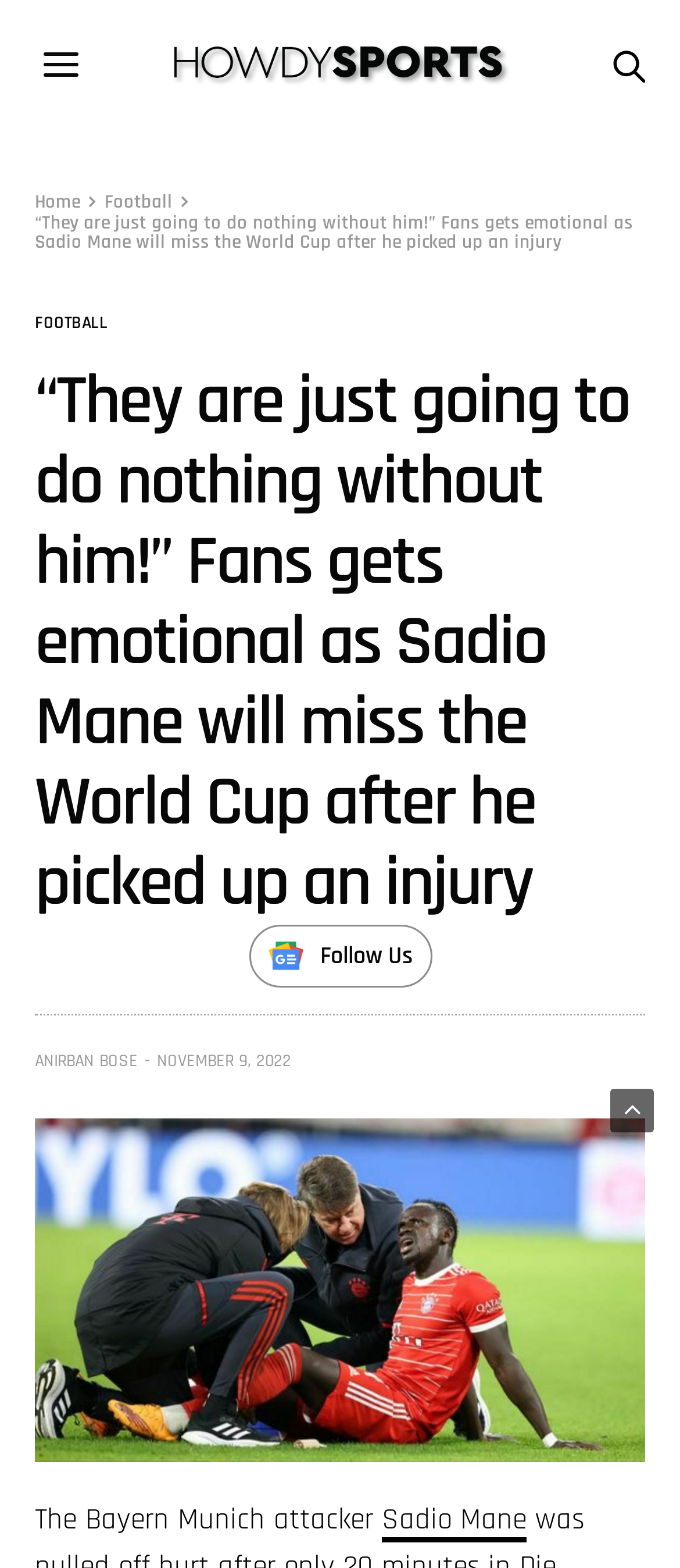Find the bounding box coordinates for the UI element that matches this description: "Home".

[0.051, 0.121, 0.118, 0.137]